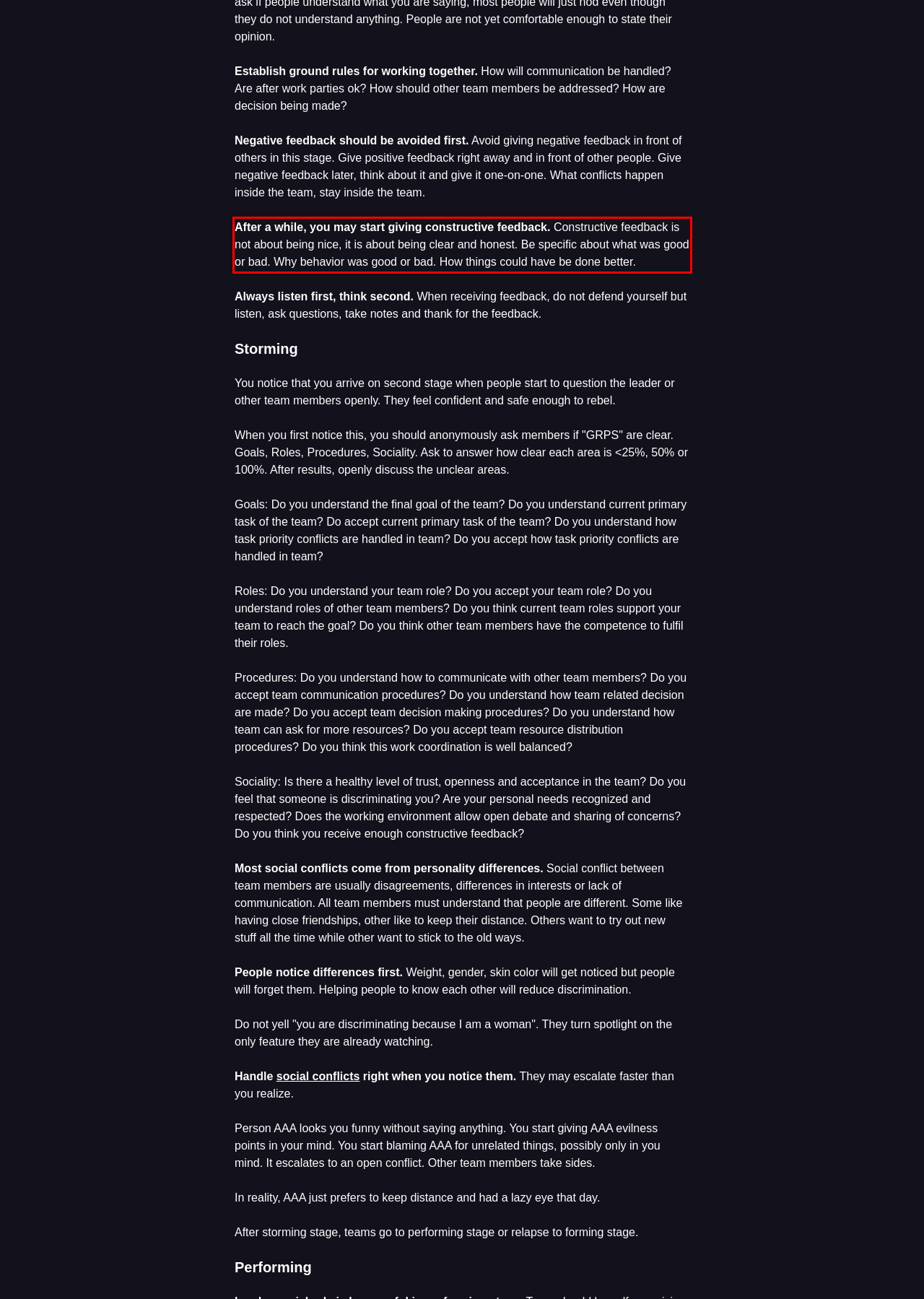Look at the screenshot of the webpage, locate the red rectangle bounding box, and generate the text content that it contains.

After a while, you may start giving constructive feedback. Constructive feedback is not about being nice, it is about being clear and honest. Be specific about what was good or bad. Why behavior was good or bad. How things could have be done better.